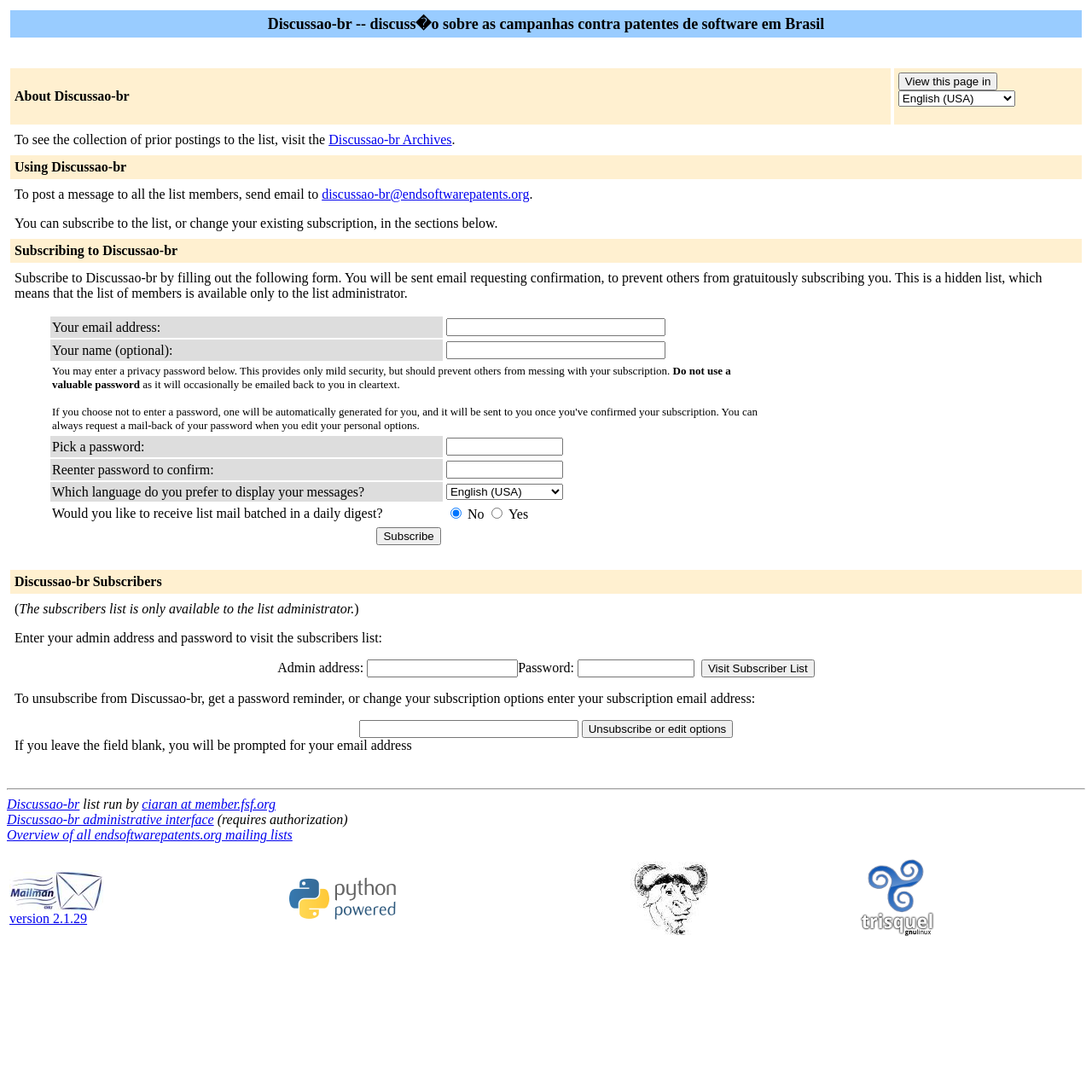Please specify the bounding box coordinates of the region to click in order to perform the following instruction: "View this page in English (USA)".

[0.819, 0.062, 0.991, 0.114]